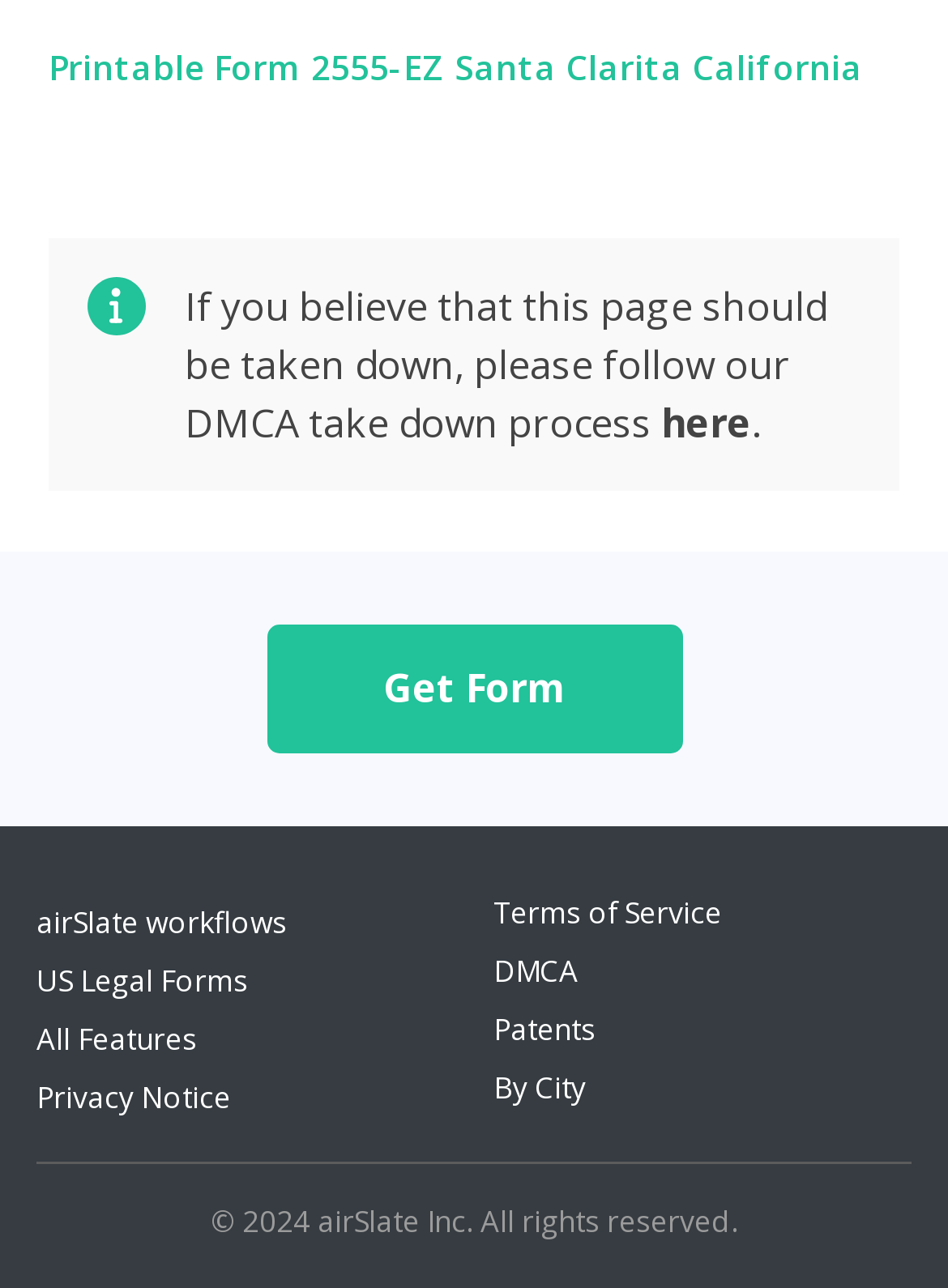Using the provided element description: "airSlate workflows", determine the bounding box coordinates of the corresponding UI element in the screenshot.

[0.038, 0.699, 0.303, 0.731]